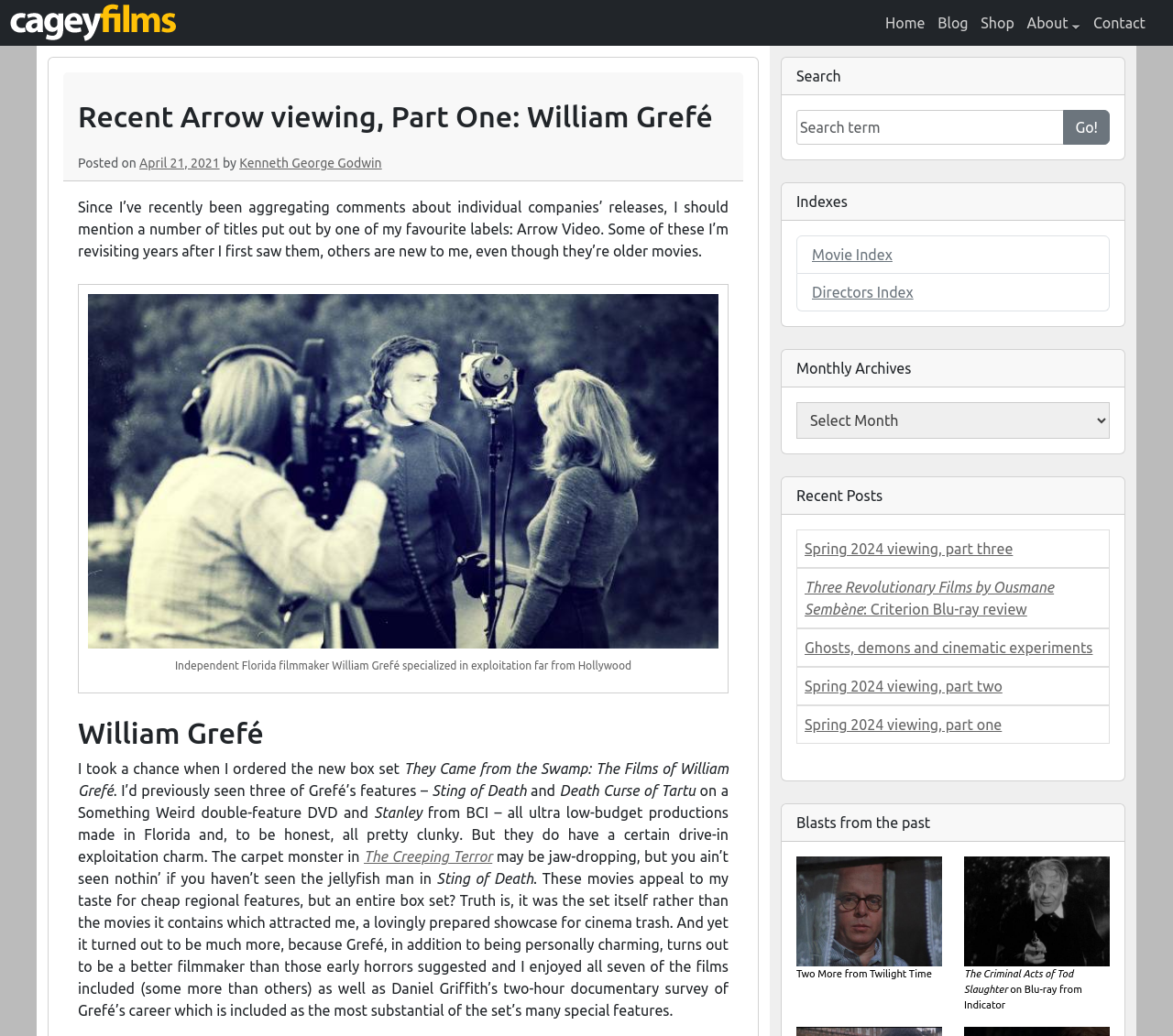Locate the bounding box coordinates of the segment that needs to be clicked to meet this instruction: "Read the 'Recent Arrow viewing, Part One: William Grefé' article".

[0.066, 0.096, 0.621, 0.13]